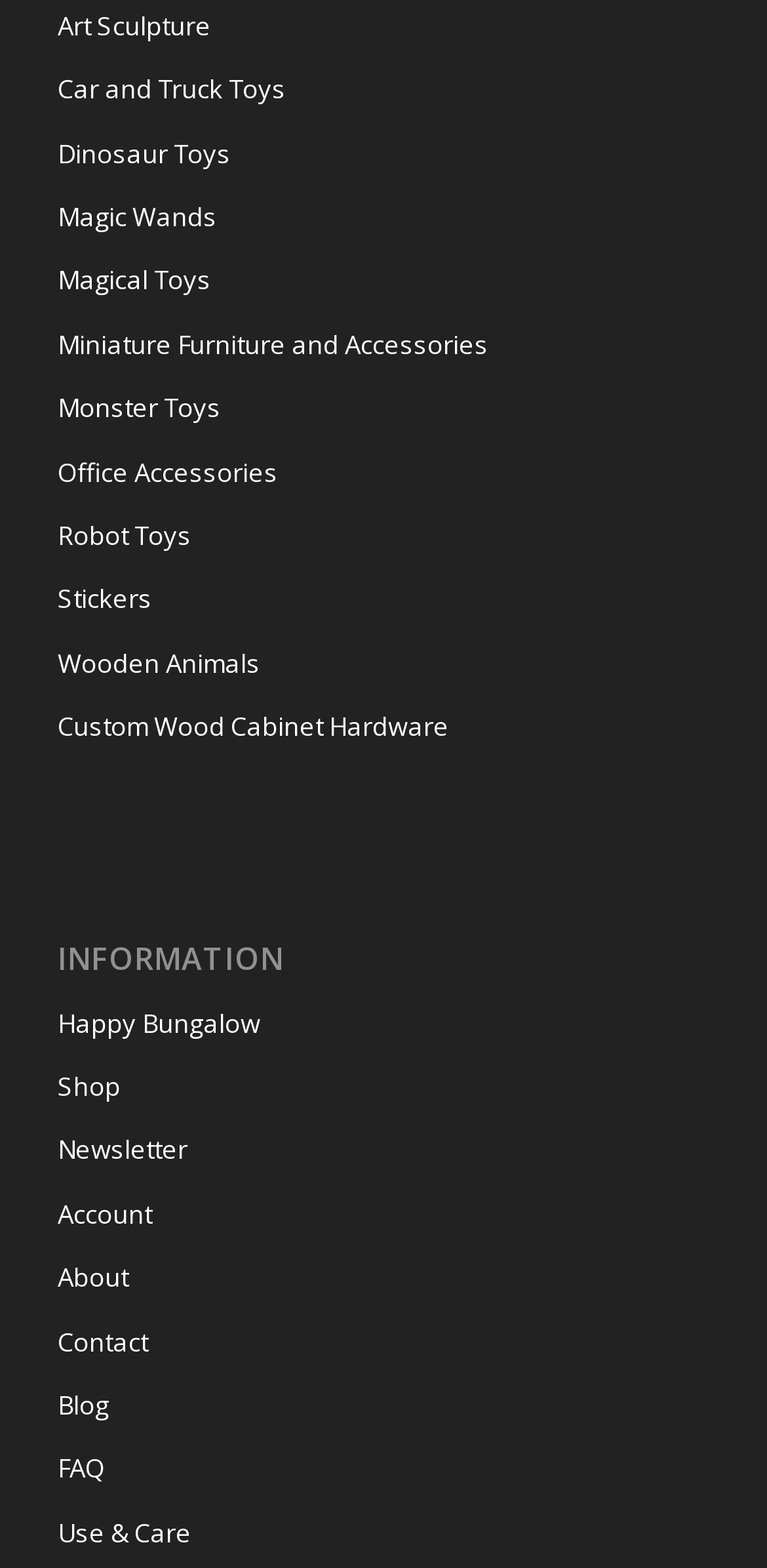Determine the bounding box coordinates for the area that should be clicked to carry out the following instruction: "Read About Happy Bungalow".

[0.075, 0.633, 0.925, 0.674]